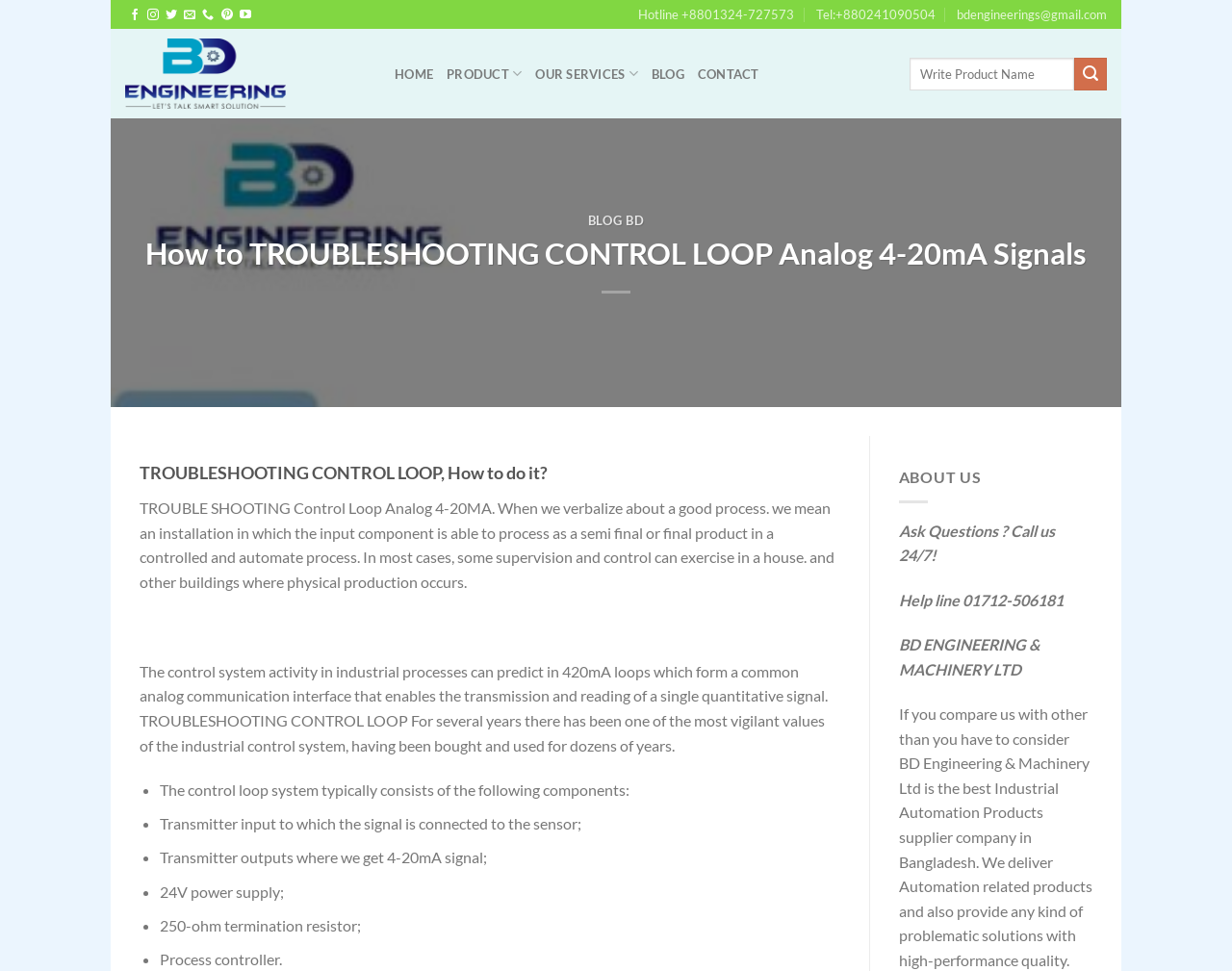Offer a meticulous caption that includes all visible features of the webpage.

This webpage appears to be a blog post about troubleshooting control loops in industrial automation, specifically focusing on analog 4-20mA signals. The page has a header section with social media links, a hotline, and contact information. Below the header, there is a navigation menu with links to the home page, products, services, blog, and contact page.

The main content of the page is divided into two sections. The first section has a heading "BLOG BD" and a subheading "How to TROUBLESHOOTING CONTROL LOOP Analog 4-20mA Signals". This section provides an introduction to the topic, explaining that a good process involves a controlled and automated system.

The second section is a detailed article about troubleshooting control loops. It starts with a heading "TROUBLESHOOTING CONTROL LOOP, How to do it?" and provides a lengthy text explaining the concept of control loops, their importance in industrial processes, and how they work. The text is divided into paragraphs and includes a list of components that make up a control loop system.

On the right side of the page, there is a sidebar with a search bar and a section titled "ABOUT US" that provides contact information, a help line, and a brief description of the company, BD ENGINEERING & MACHINERY LTD, which is an industrial automation products supplier company in Bangladesh.

There are no images on the page except for a small icon next to the "PRODUCT" link in the navigation menu. The overall layout of the page is clean, with clear headings and concise text, making it easy to read and understand.